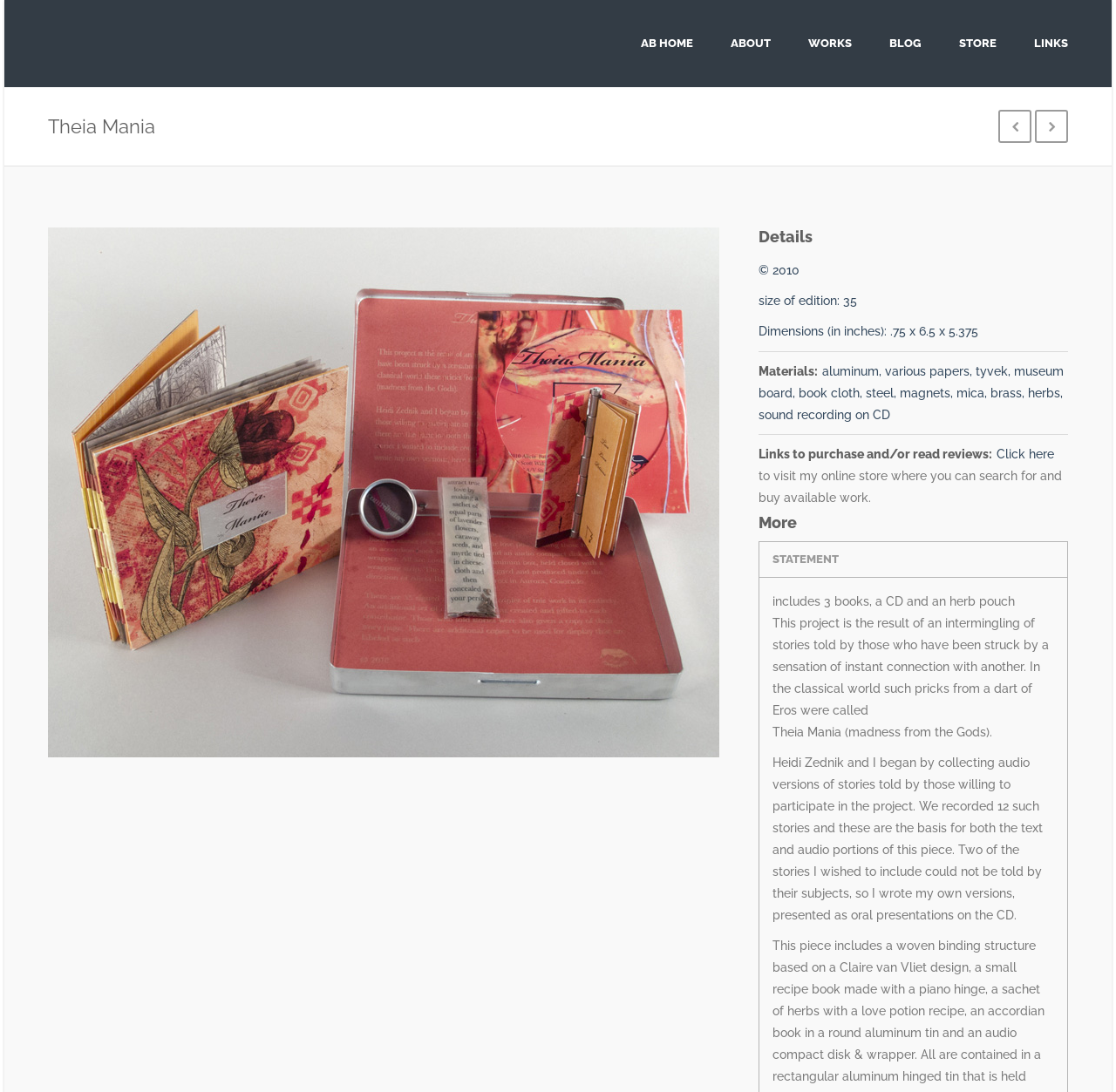Determine the bounding box coordinates of the clickable region to execute the instruction: "go to home page". The coordinates should be four float numbers between 0 and 1, denoted as [left, top, right, bottom].

[0.563, 0.0, 0.632, 0.08]